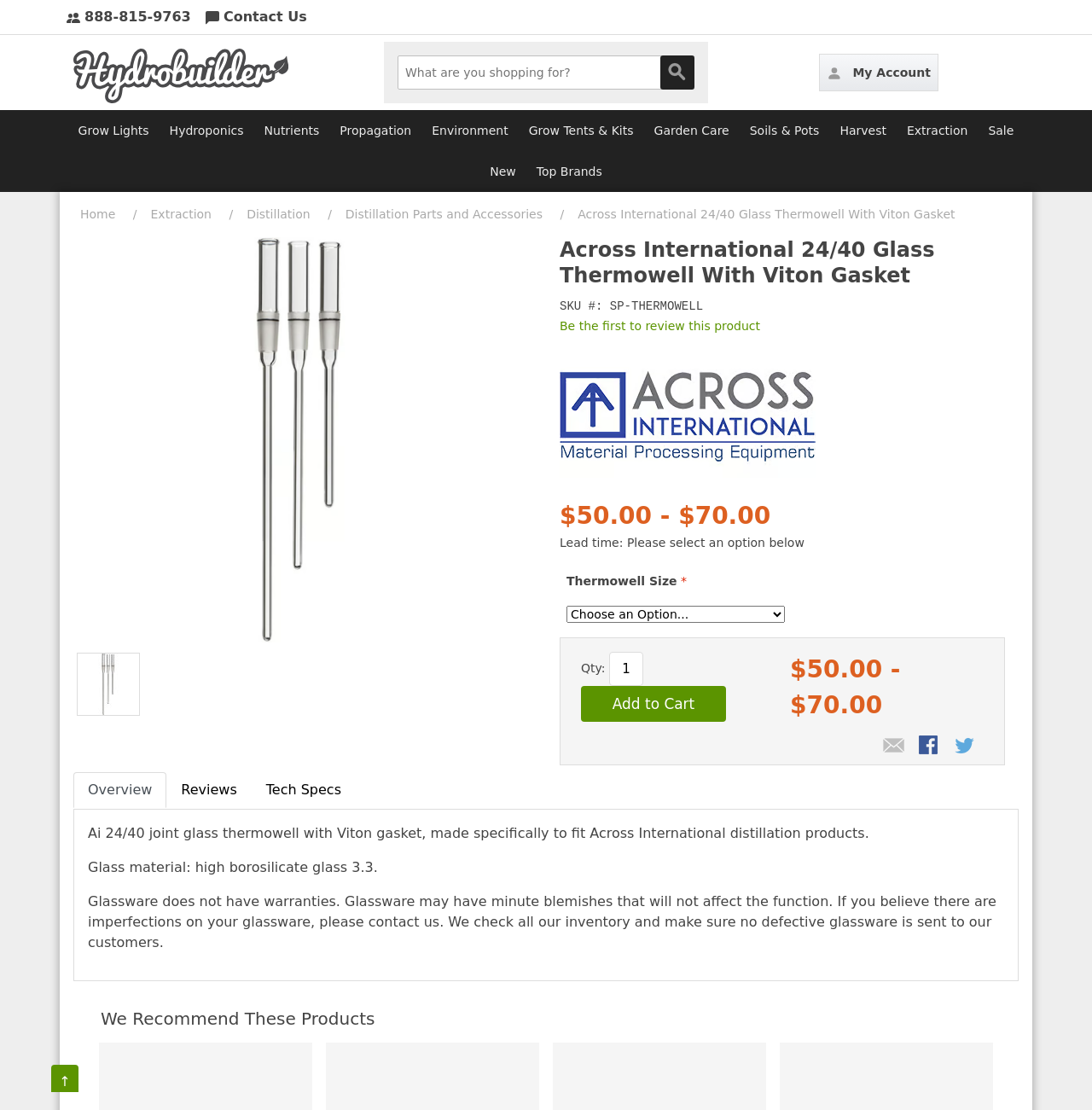Determine the bounding box coordinates of the clickable region to follow the instruction: "Search for products".

[0.364, 0.05, 0.636, 0.081]